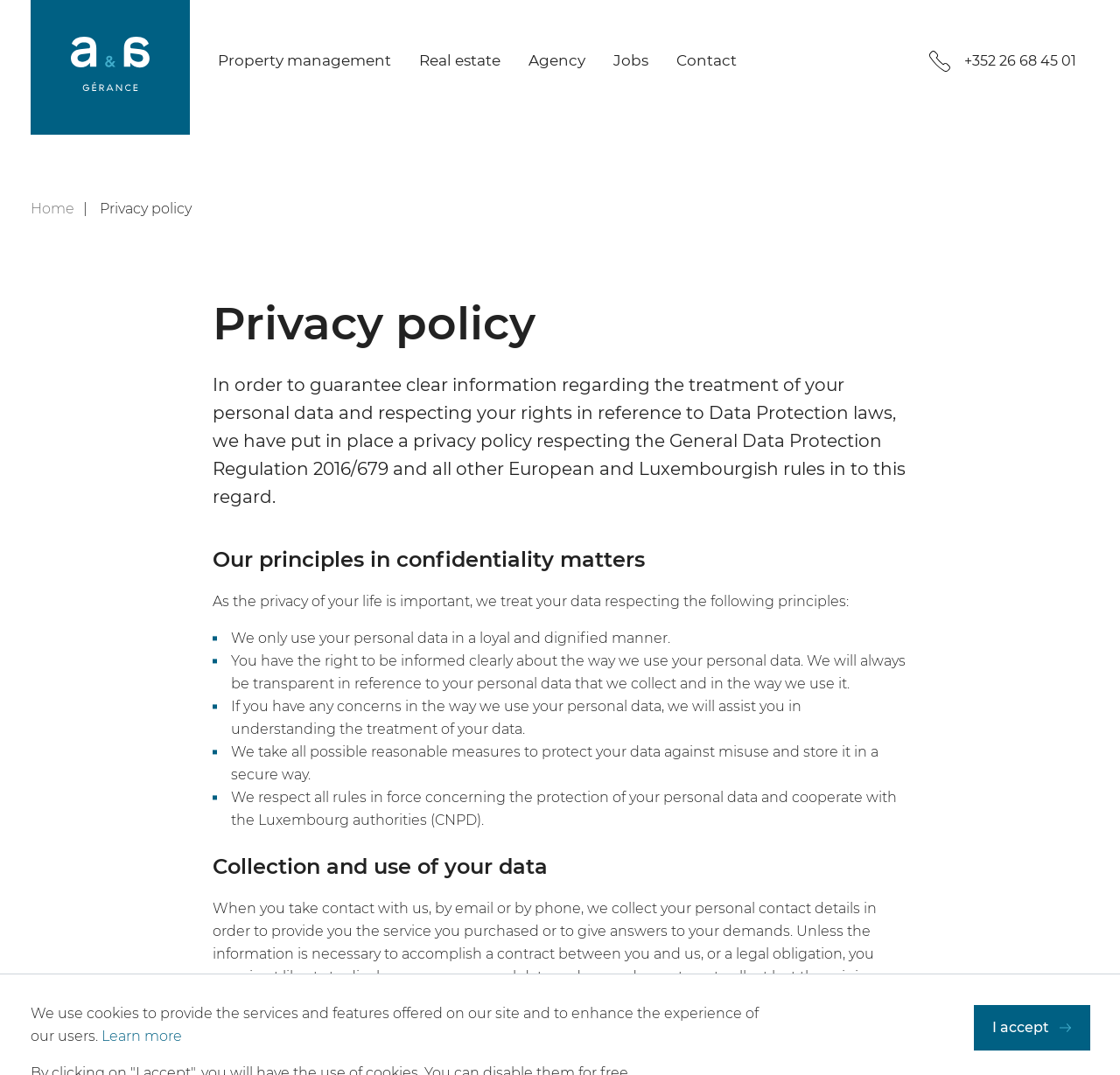Specify the bounding box coordinates of the element's area that should be clicked to execute the given instruction: "Click the 'Contact' link". The coordinates should be four float numbers between 0 and 1, i.e., [left, top, right, bottom].

[0.604, 0.038, 0.657, 0.075]